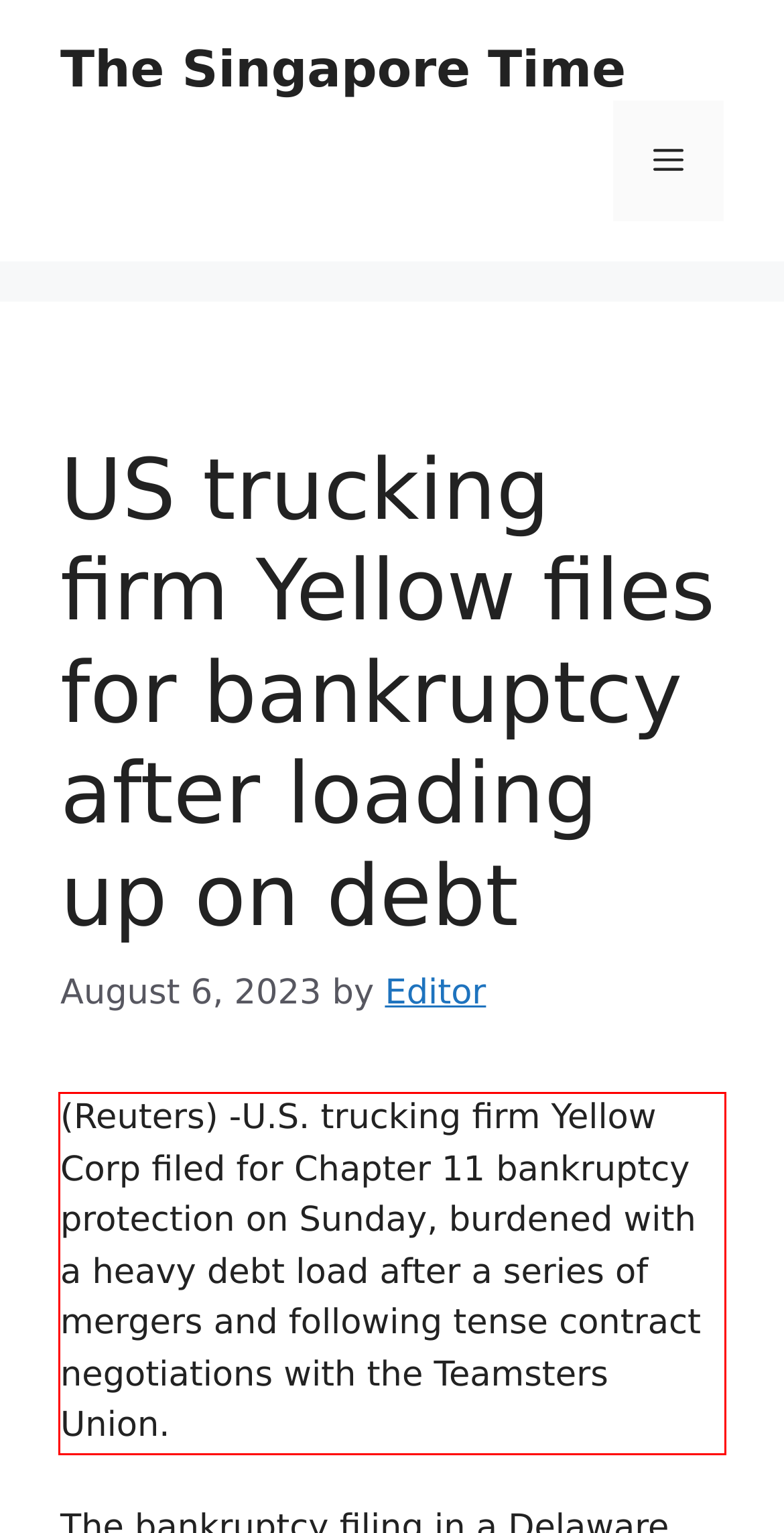Identify the text within the red bounding box on the webpage screenshot and generate the extracted text content.

(Reuters) -U.S. trucking firm Yellow Corp filed for Chapter 11 bankruptcy protection on Sunday, burdened with a heavy debt load after a series of mergers and following tense contract negotiations with the Teamsters Union.